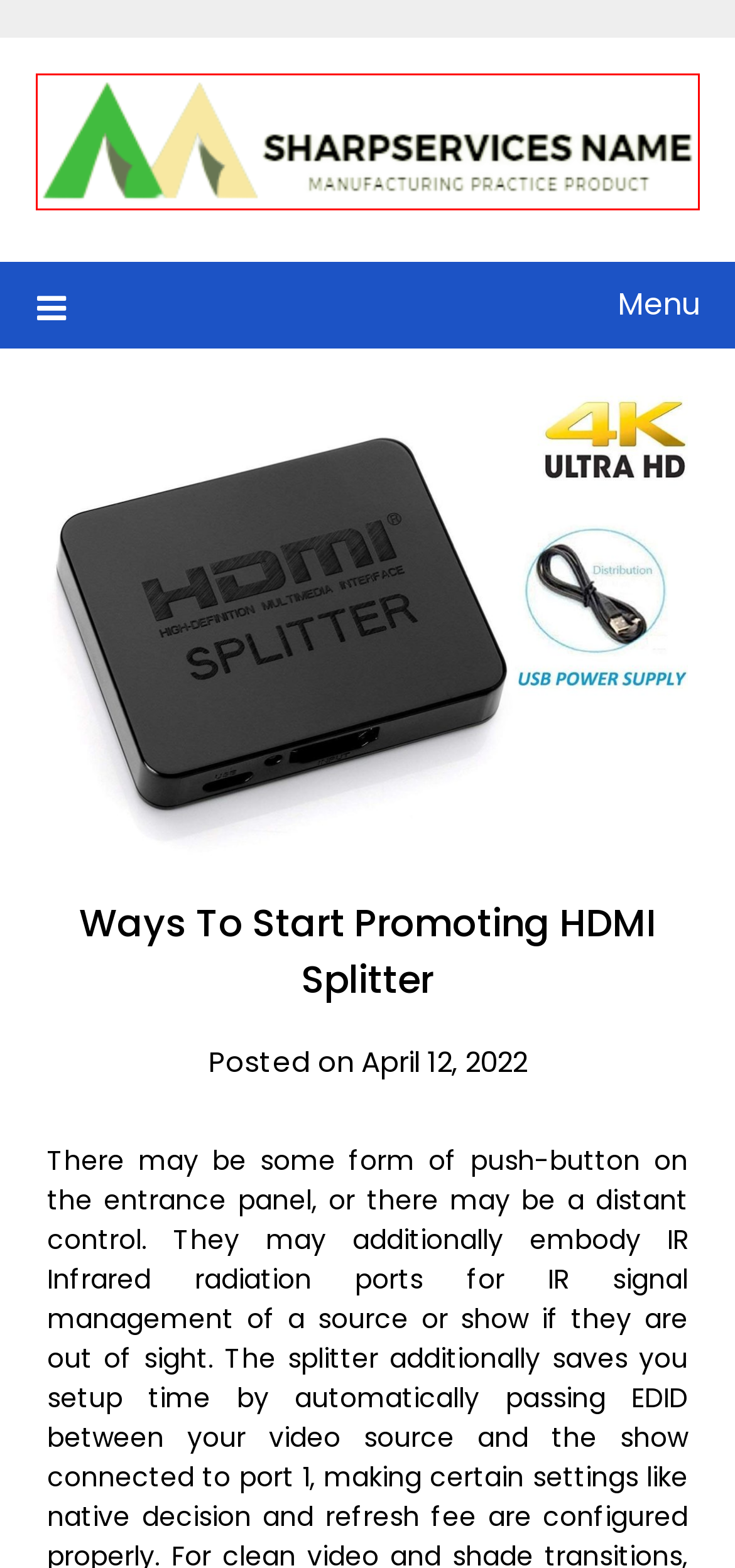Look at the screenshot of a webpage that includes a red bounding box around a UI element. Select the most appropriate webpage description that matches the page seen after clicking the highlighted element. Here are the candidates:
A. Harnessing the Game-Changing Potential 91 Club’s Influence on Gaming – Sharpservices
B. Broadcast Bonanza Soccer’s Media Revolution – Sharpservices
C. Service – Sharpservices
D. Home – Sharpservices
E. Join the Fun and Win Instantly with Bos868 Slot Instant Winning Game – Sharpservices
F. Health – Sharpservices
G. Sharpservices – Manufacturing Practice Product
H. Games – Sharpservices

G